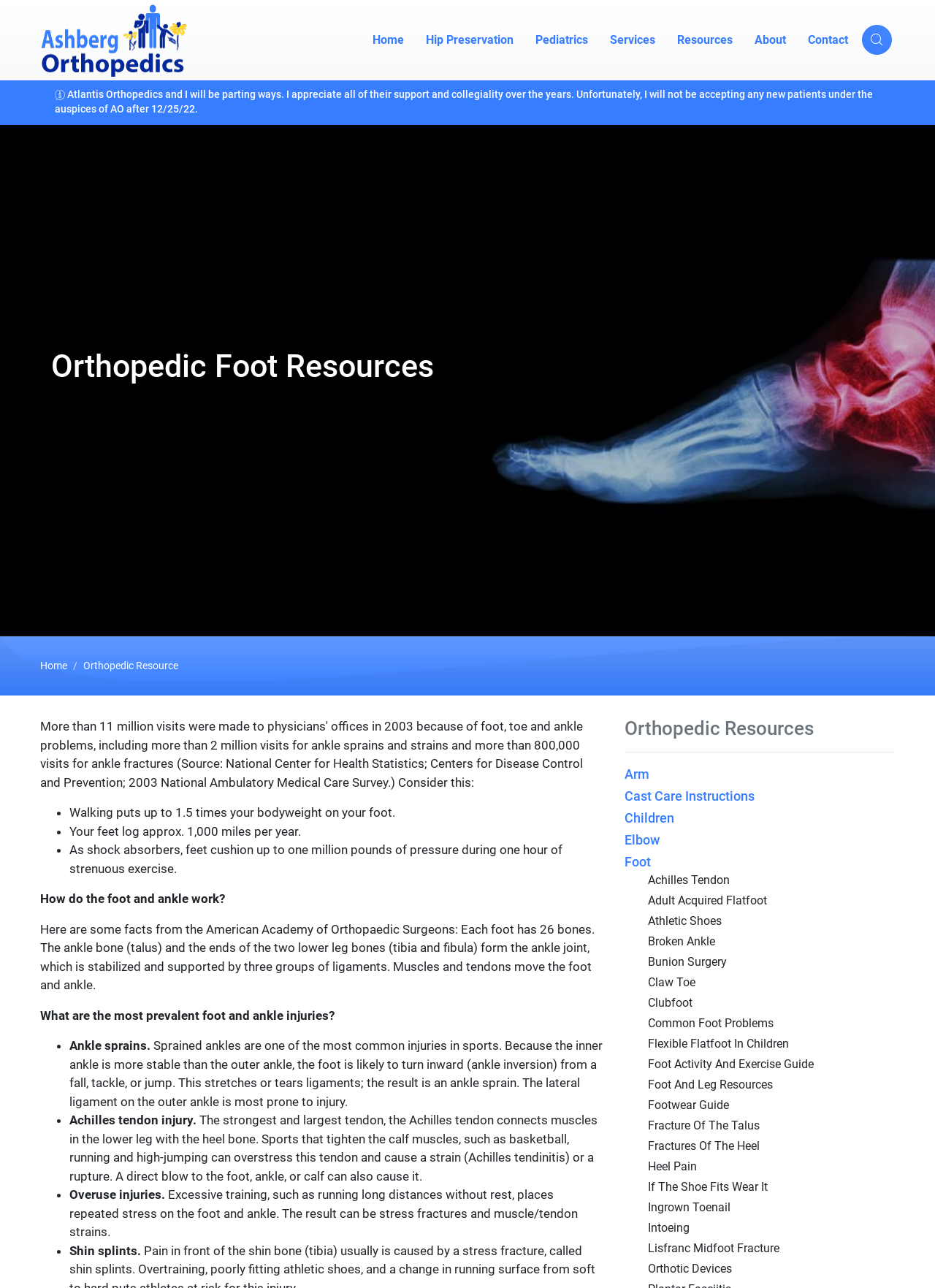Offer a meticulous caption that includes all visible features of the webpage.

The webpage is about Ashberg Orthopedics, which provides Hip Preservation and Pediatric Orthopedic care in South Florida. At the top of the page, there is a header section with links to various pages, including "Home", "Hip Preservation", "Pediatrics", "Services", "Resources", and "About". Below the header, there is a notification about the doctor parting ways with Atlantis Orthopedics and not accepting new patients under their auspices after a certain date.

On the left side of the page, there is a large image of a foot, and below it, there is a navigation section with breadcrumb links to "Home" and "Orthopedic Resource". To the right of the image, there is a section with a heading "Orthopedic Foot Resources" and a list of interesting facts about the foot and ankle, including the amount of weight they bear and the number of miles they log per year.

Below this section, there is a list of facts about how the foot and ankle work, including the number of bones in the foot and the function of the ankle joint. This is followed by a section on common foot and ankle injuries, including ankle sprains, Achilles tendon injuries, overuse injuries, and shin splints.

On the right side of the page, there is a section with links to various orthopedic resources, including "Arm", "Cast Care Instructions", "Children", "Elbow", "Foot", and many others. These links are organized in a vertical list and take up most of the right side of the page.